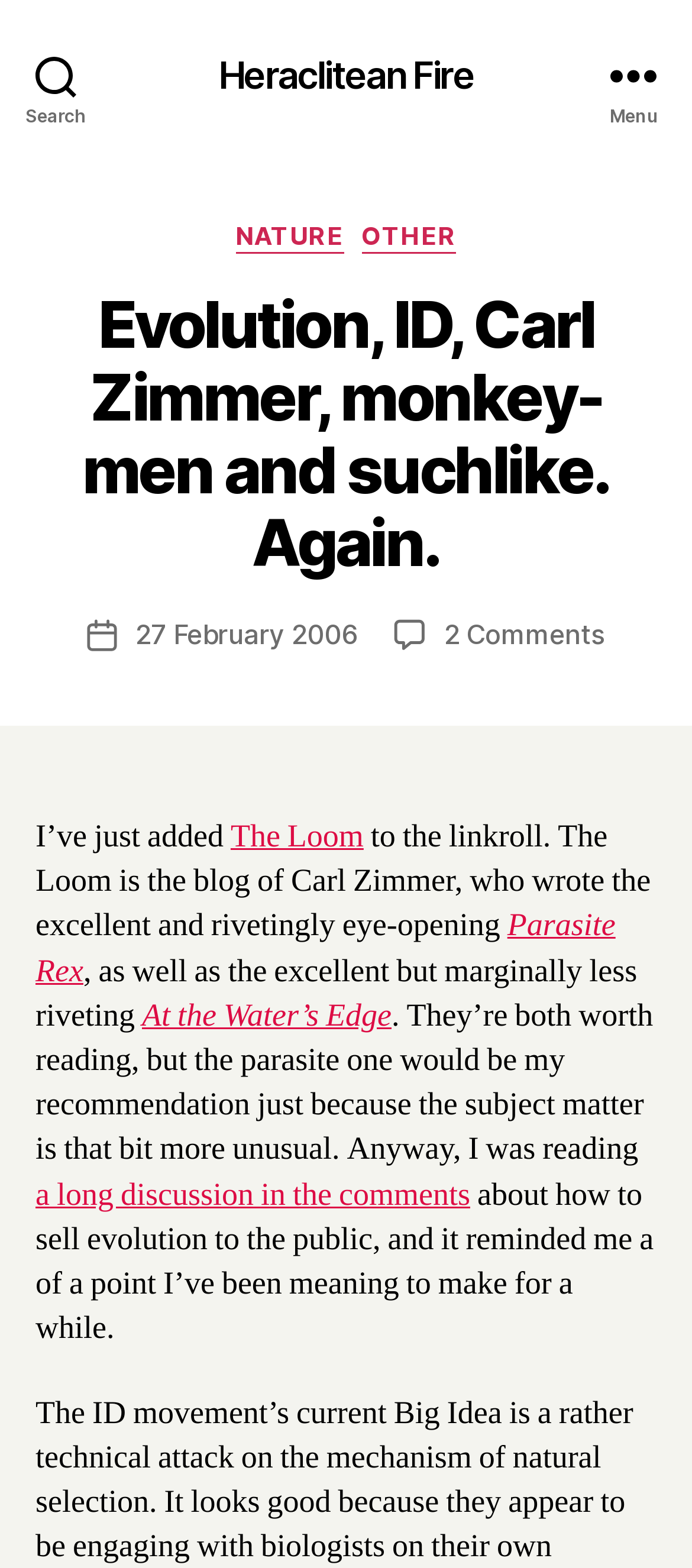Identify the bounding box coordinates of the region I need to click to complete this instruction: "Search for something".

[0.0, 0.0, 0.162, 0.095]